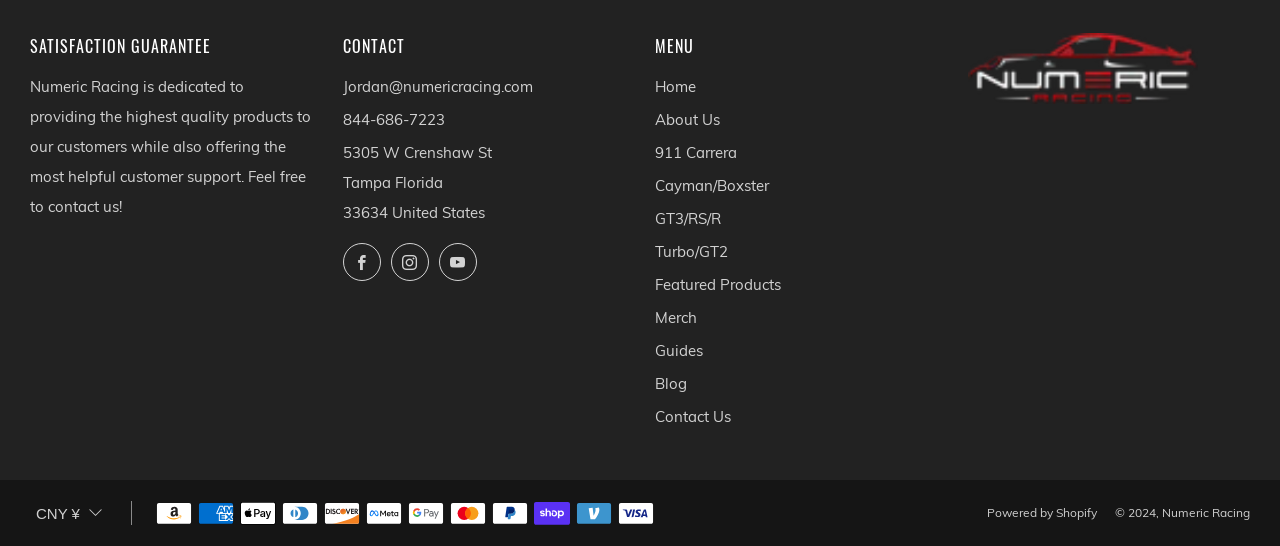Please answer the following question using a single word or phrase: 
What is the contact email address?

Jordan@numericracing.com